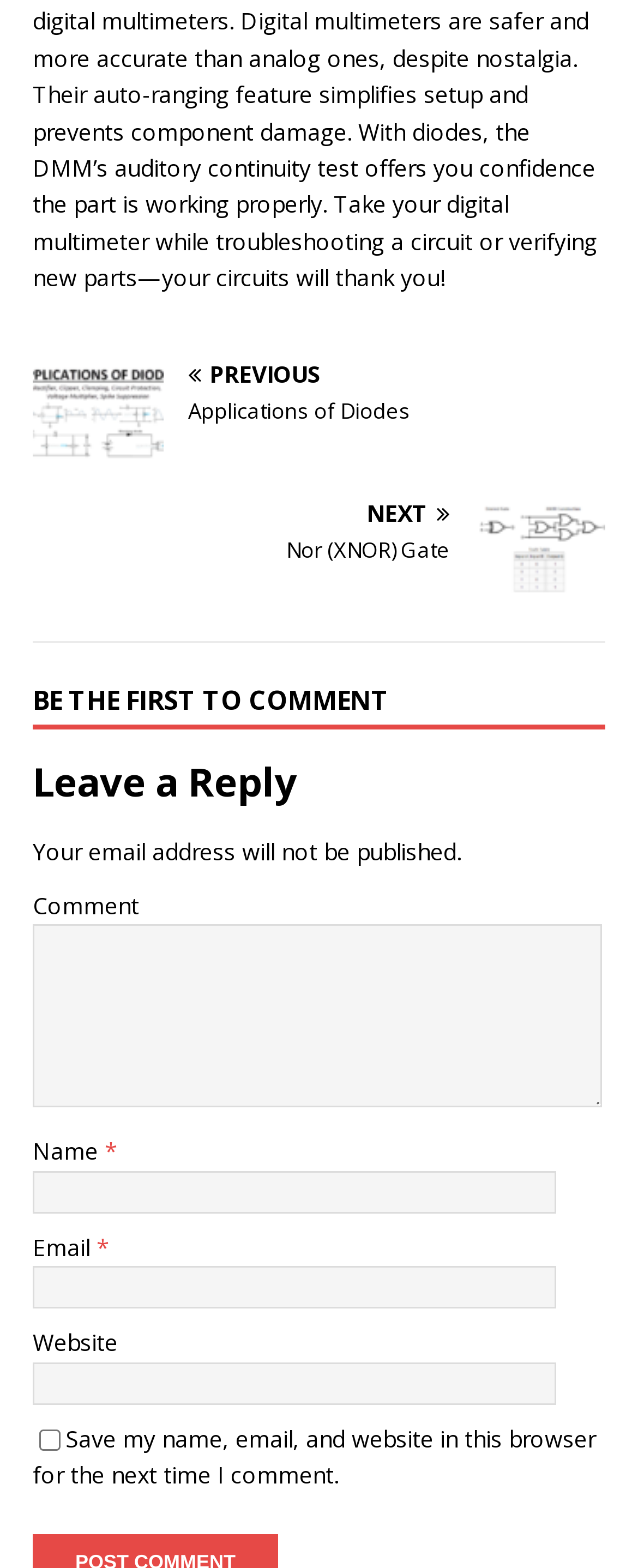What is the text above the comment section?
Answer with a single word or short phrase according to what you see in the image.

Be the first to comment